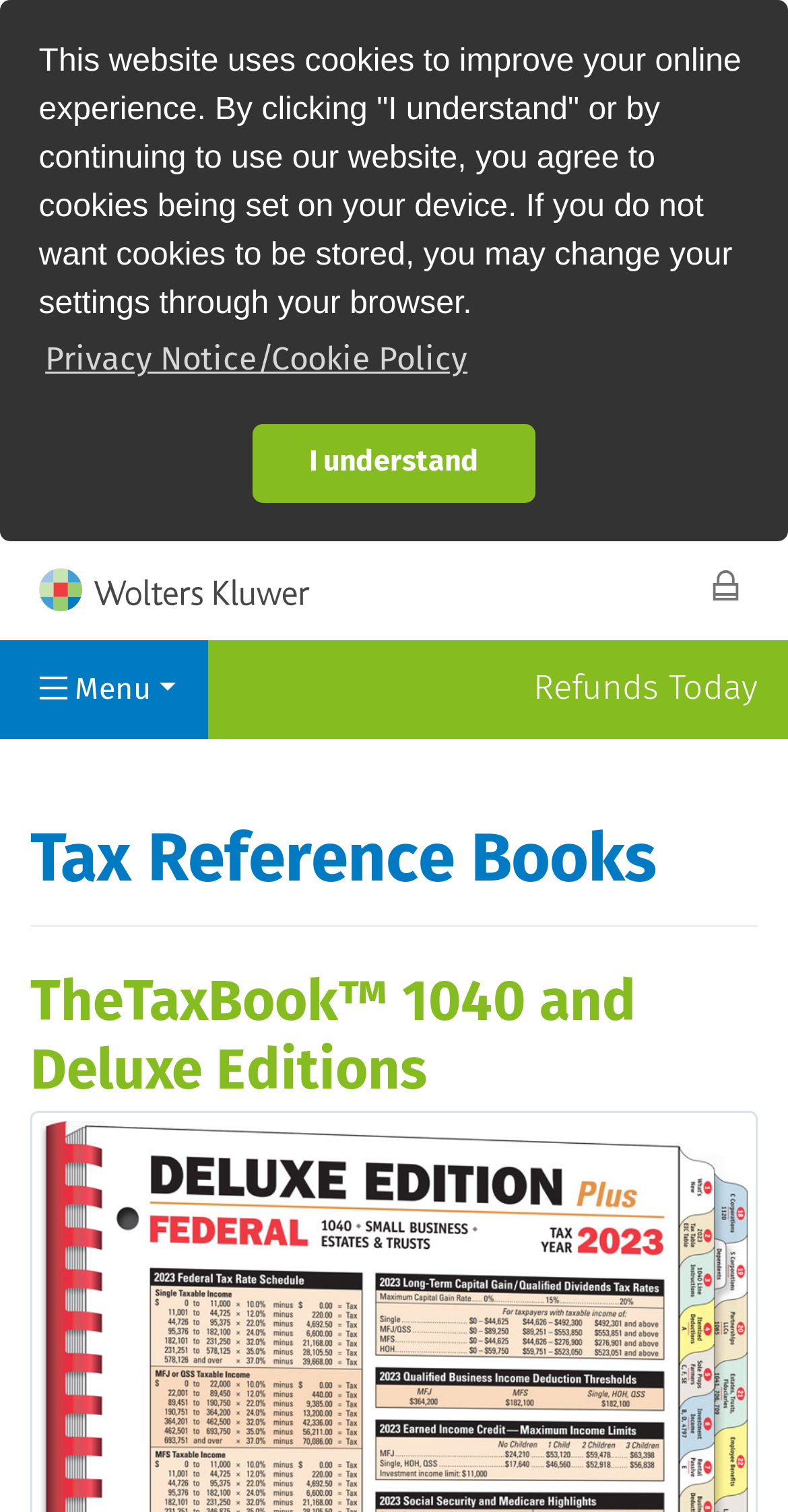Please analyze the image and give a detailed answer to the question:
What is the name of the specific tax book?

I found the name of the specific tax book by looking at the heading elements and found that one of them is 'TheTaxBook™ 1040 and Deluxe Editions' with the bounding box coordinates [0.038, 0.64, 0.962, 0.729].